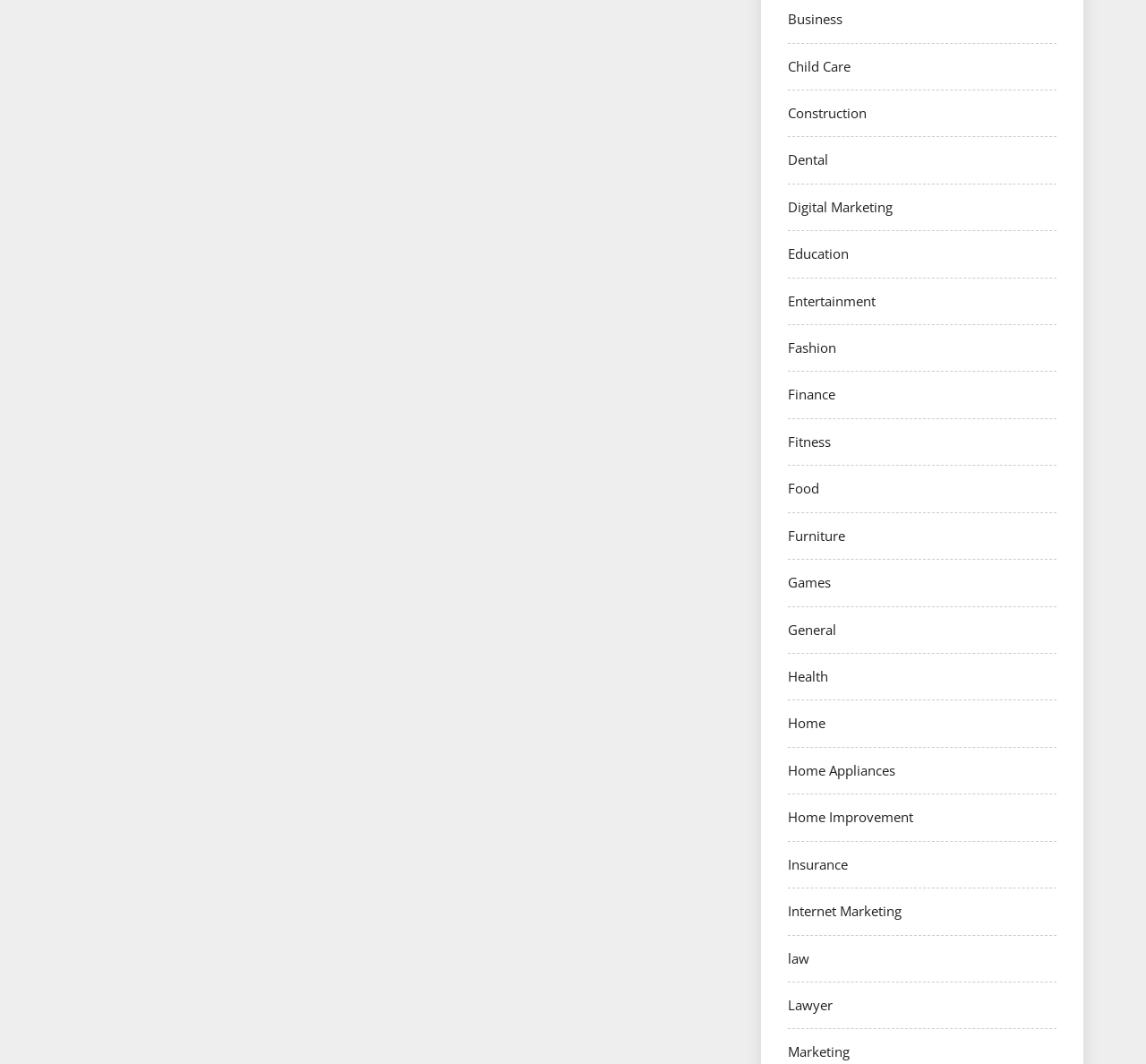Identify the bounding box coordinates of the region that needs to be clicked to carry out this instruction: "Click on Business". Provide these coordinates as four float numbers ranging from 0 to 1, i.e., [left, top, right, bottom].

[0.688, 0.009, 0.735, 0.026]